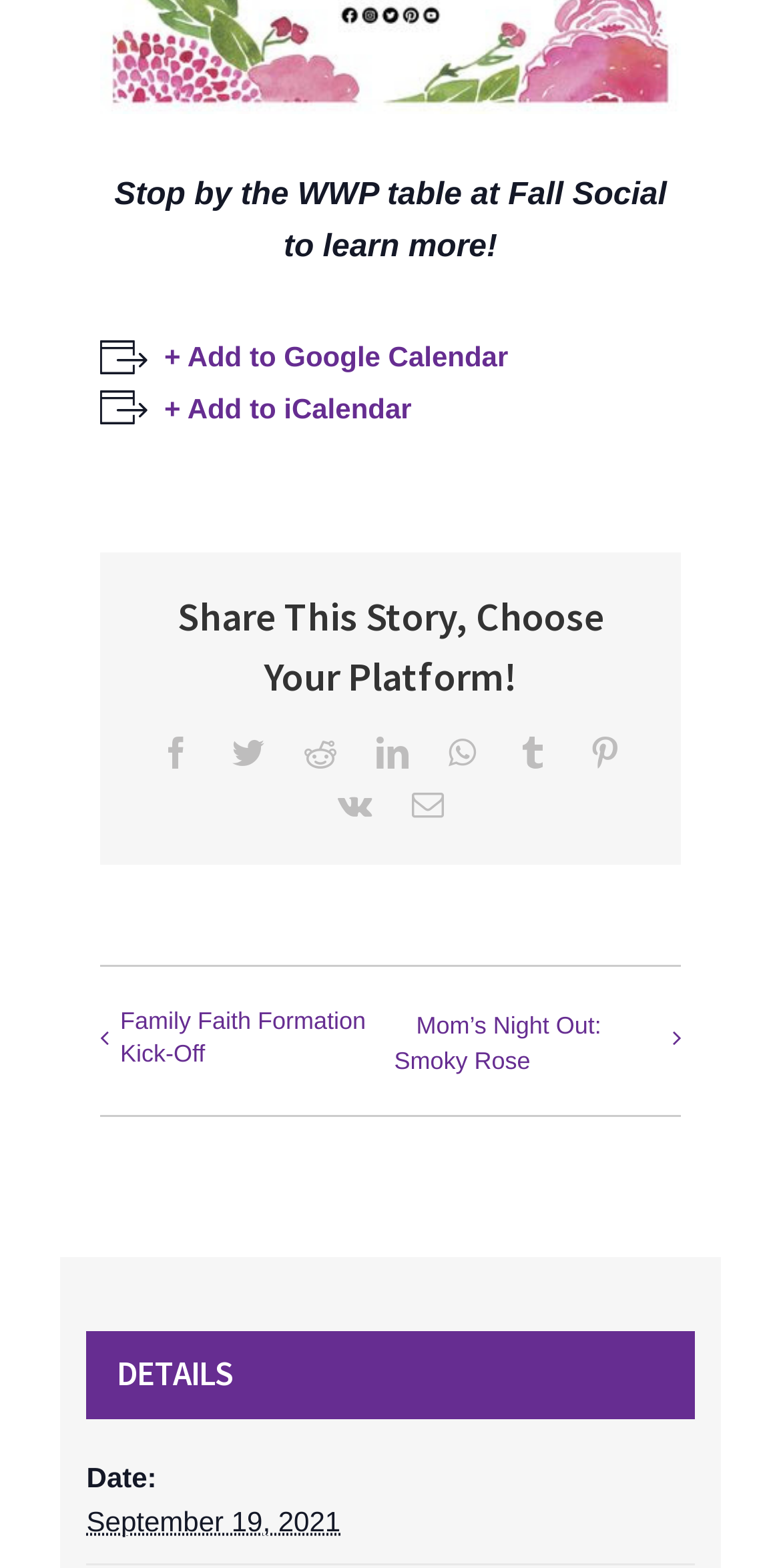Locate the bounding box coordinates of the clickable area to execute the instruction: "Click on ABOUT US". Provide the coordinates as four float numbers between 0 and 1, represented as [left, top, right, bottom].

None